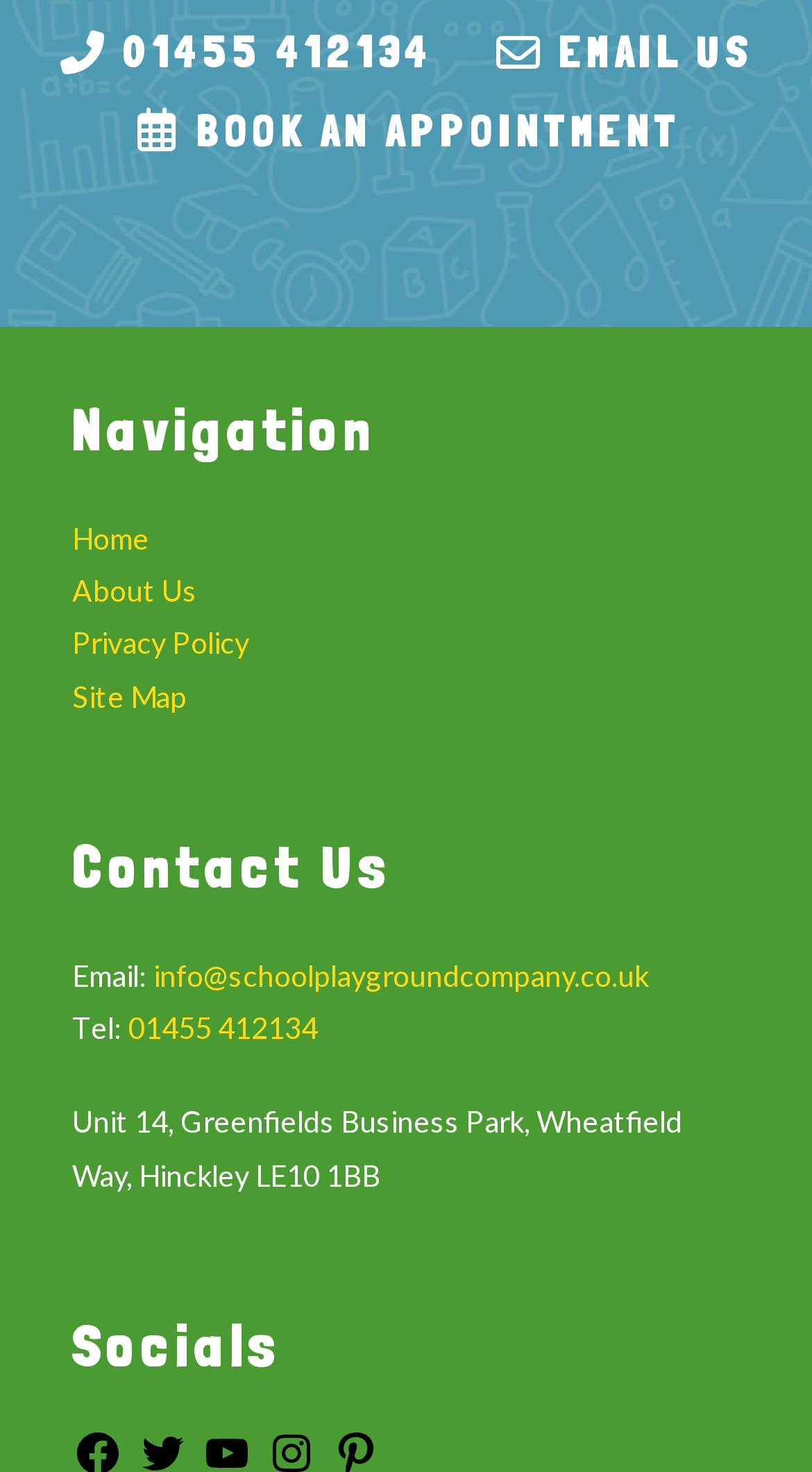Give a one-word or phrase response to the following question: What is the email address to contact?

info@schoolplaygroundcompany.co.uk